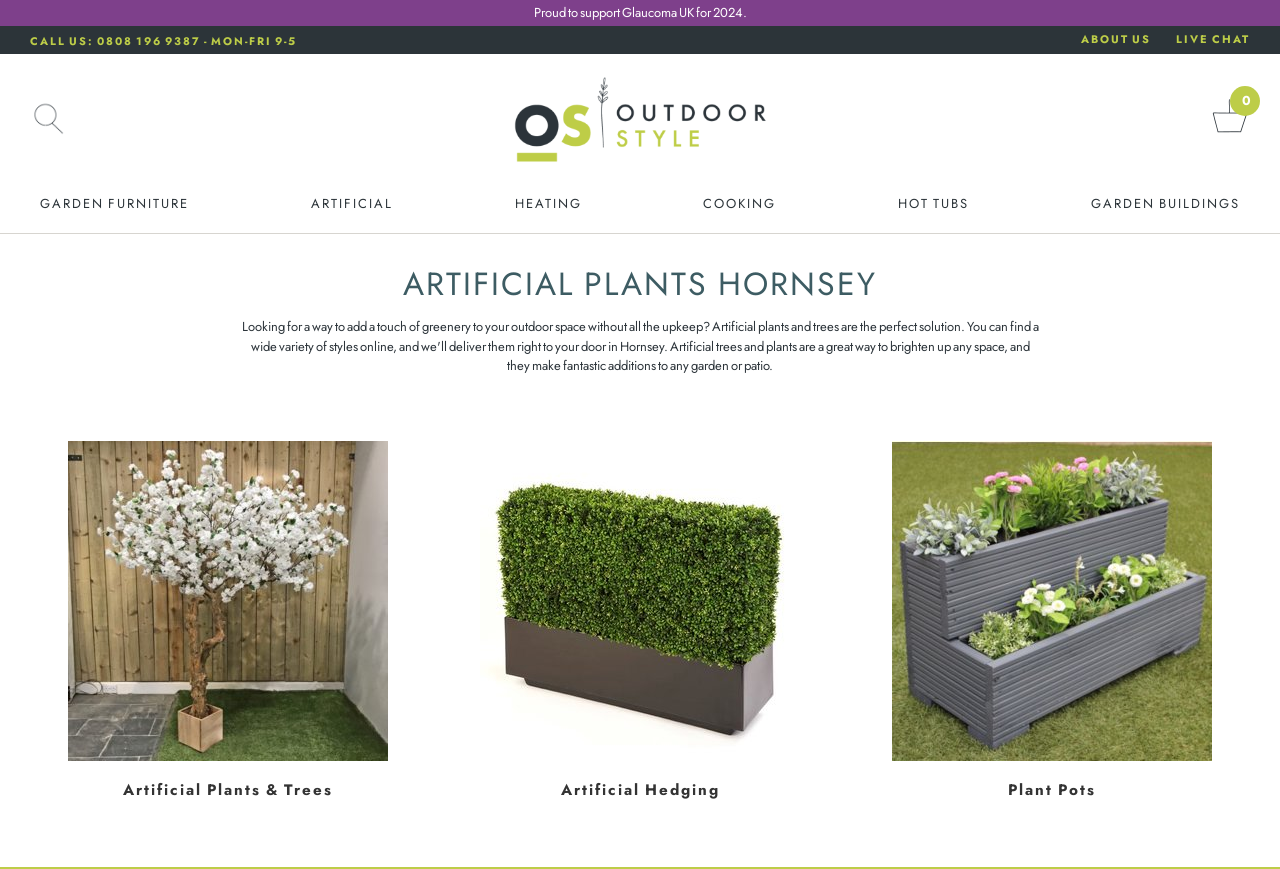Determine the bounding box coordinates for the area that needs to be clicked to fulfill this task: "Search for artificial plants". The coordinates must be given as four float numbers between 0 and 1, i.e., [left, top, right, bottom].

[0.026, 0.116, 0.088, 0.157]